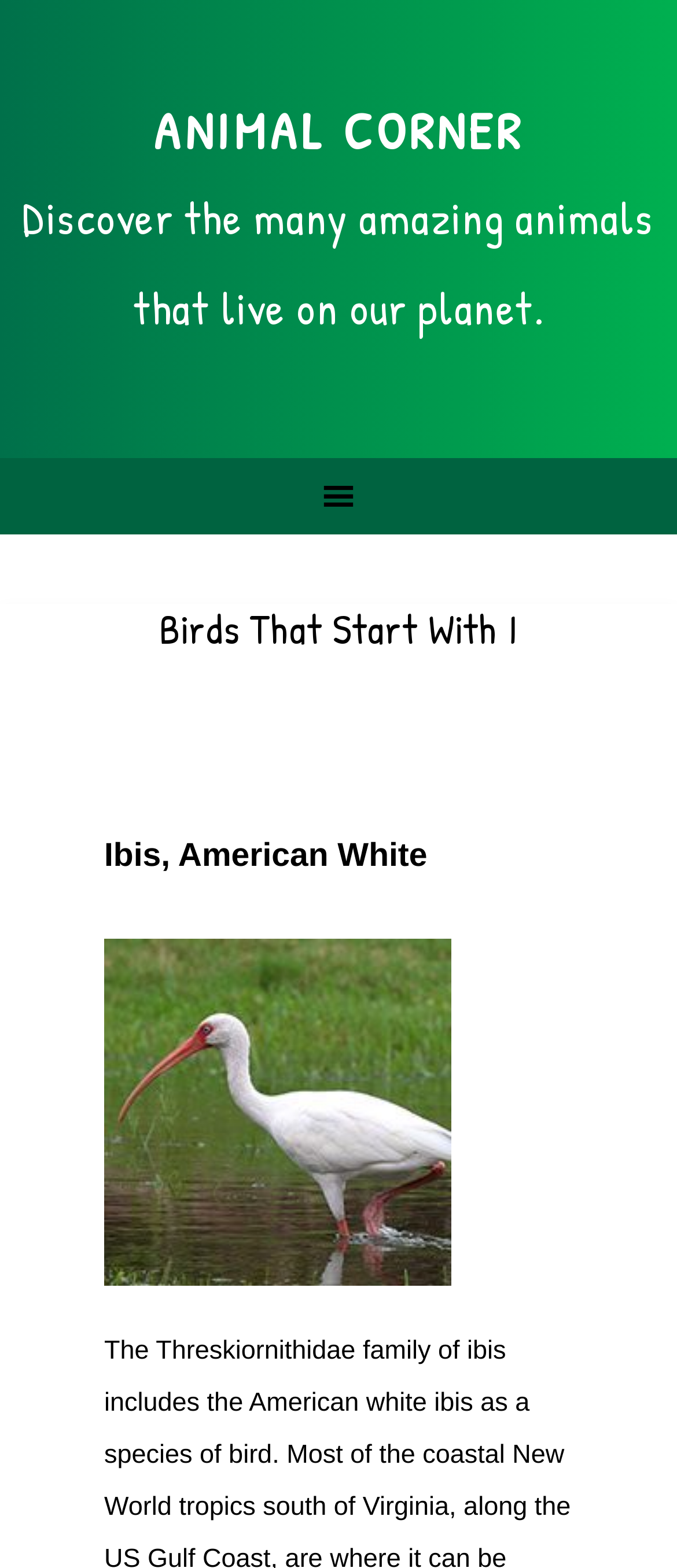Given the content of the image, can you provide a detailed answer to the question?
What is the first bird listed?

By looking at the navigation section 'Main', I found a header 'Birds That Start With I' and below it, there is a list of birds. The first bird listed is 'Ibis, American White'.